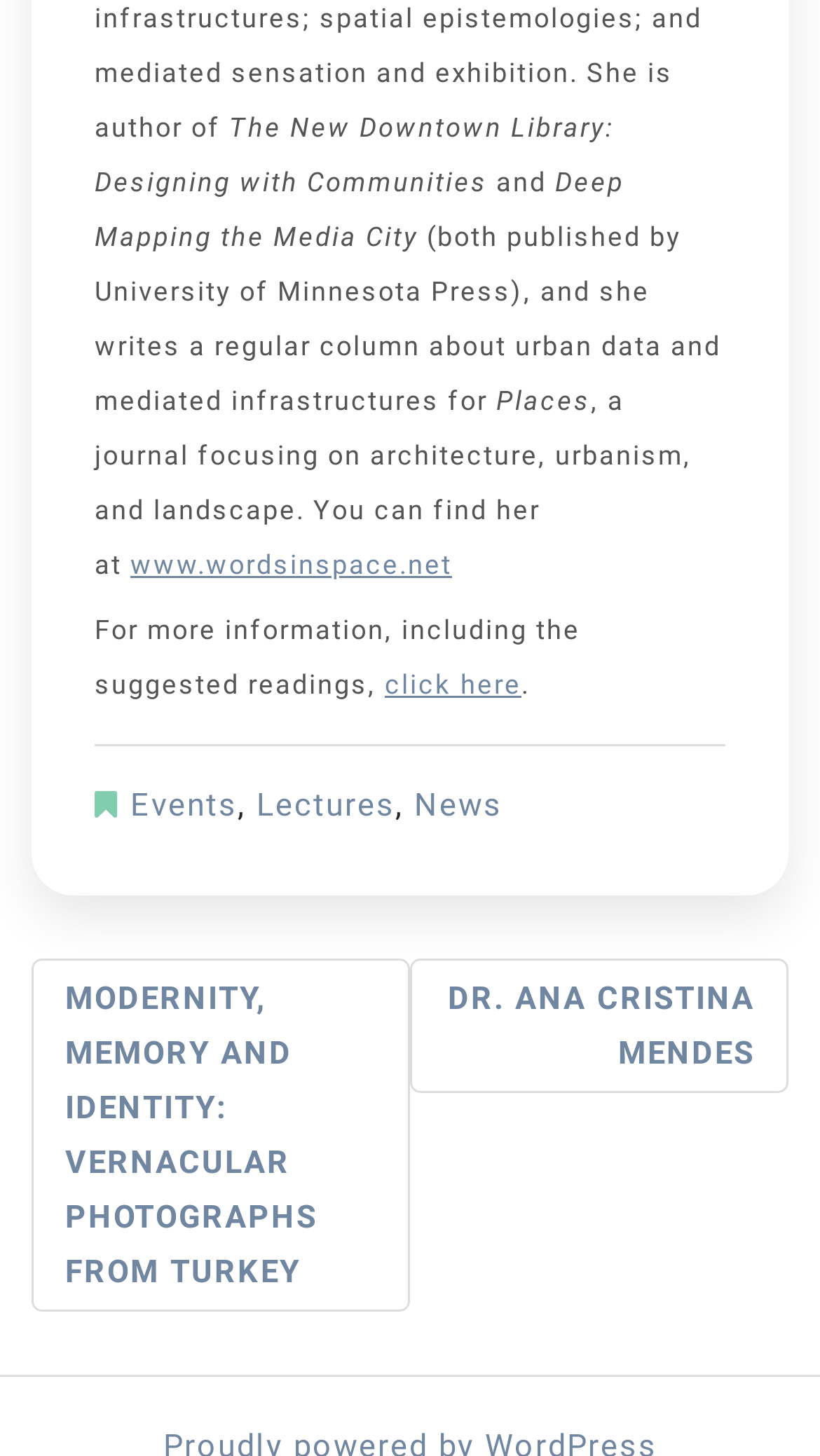Using the description "Dr. Ana Cristina Mendes", predict the bounding box of the relevant HTML element.

[0.5, 0.658, 0.962, 0.75]